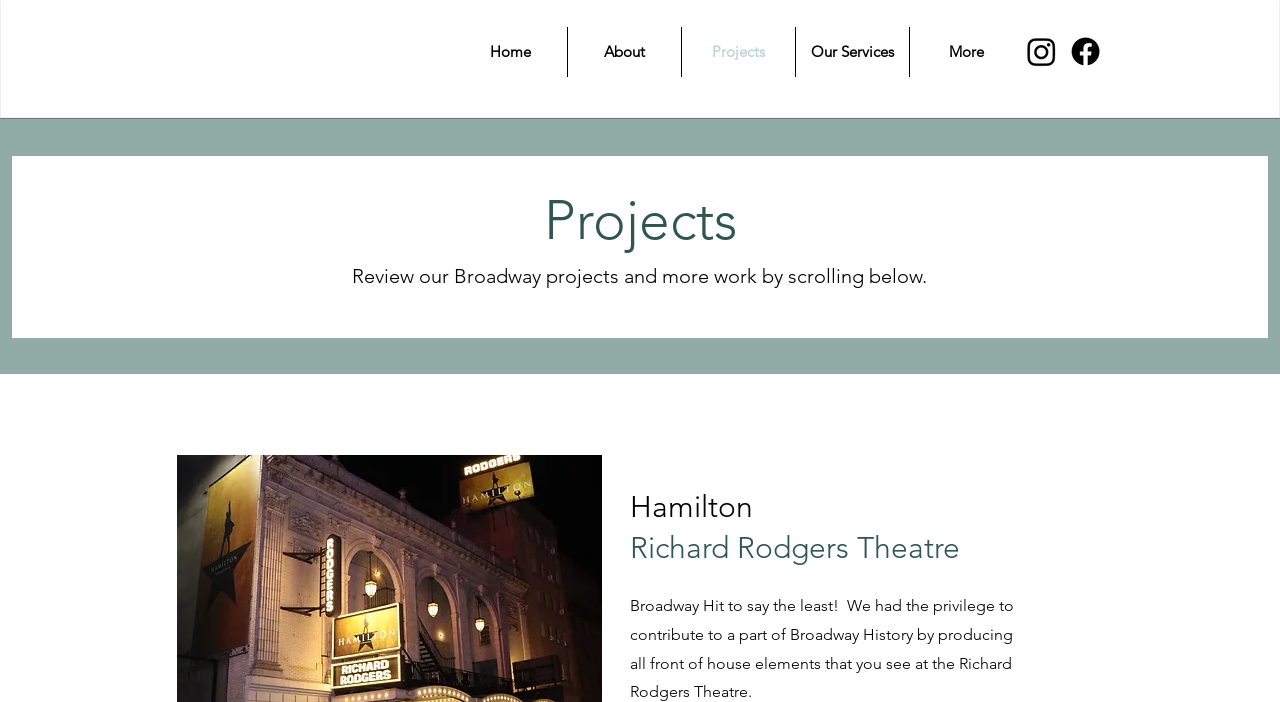Could you indicate the bounding box coordinates of the region to click in order to complete this instruction: "Explore the Projects section".

[0.324, 0.256, 0.676, 0.369]